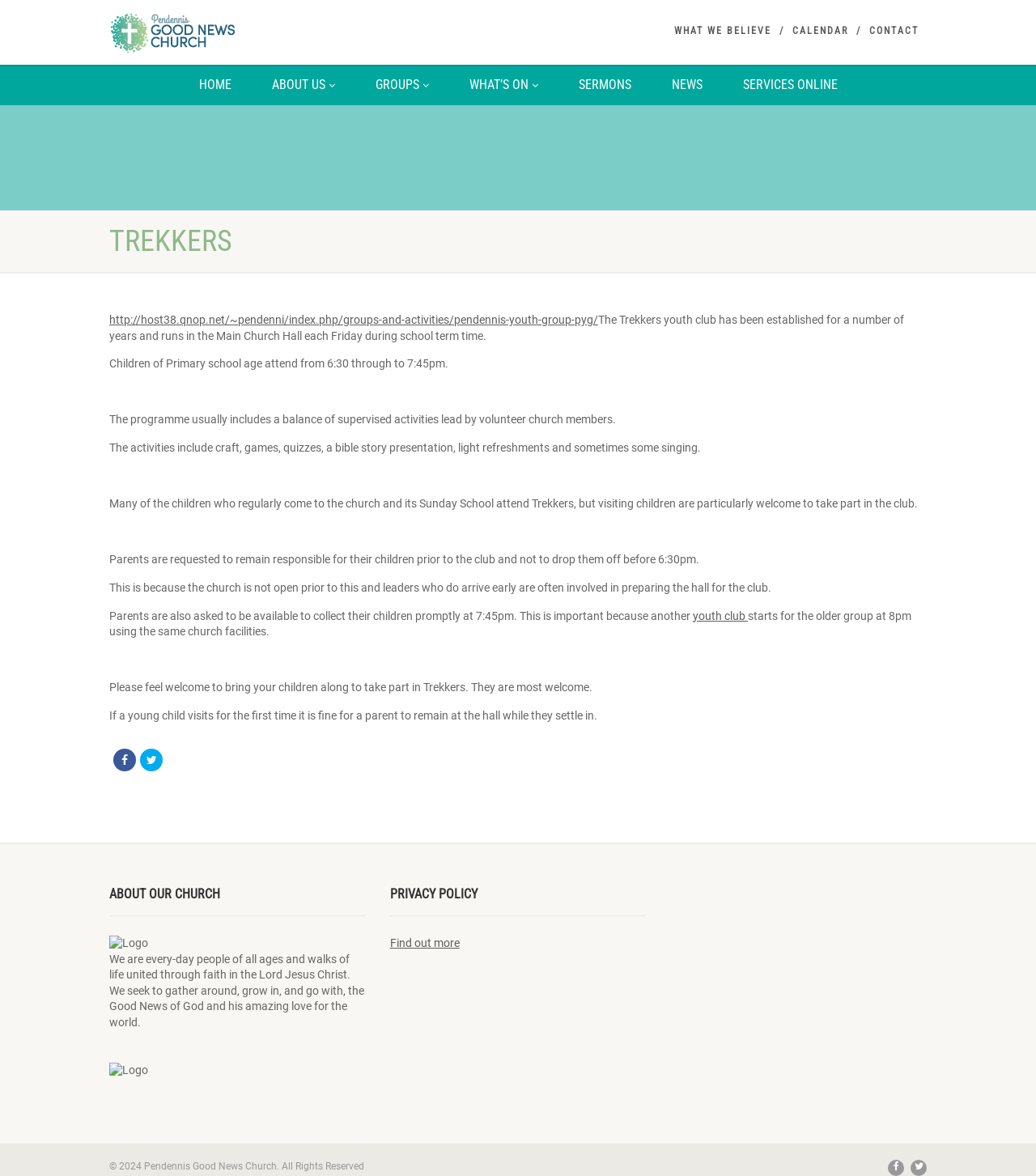Please find the bounding box coordinates of the element's region to be clicked to carry out this instruction: "Click the 'SERMONS' link".

[0.539, 0.055, 0.629, 0.089]